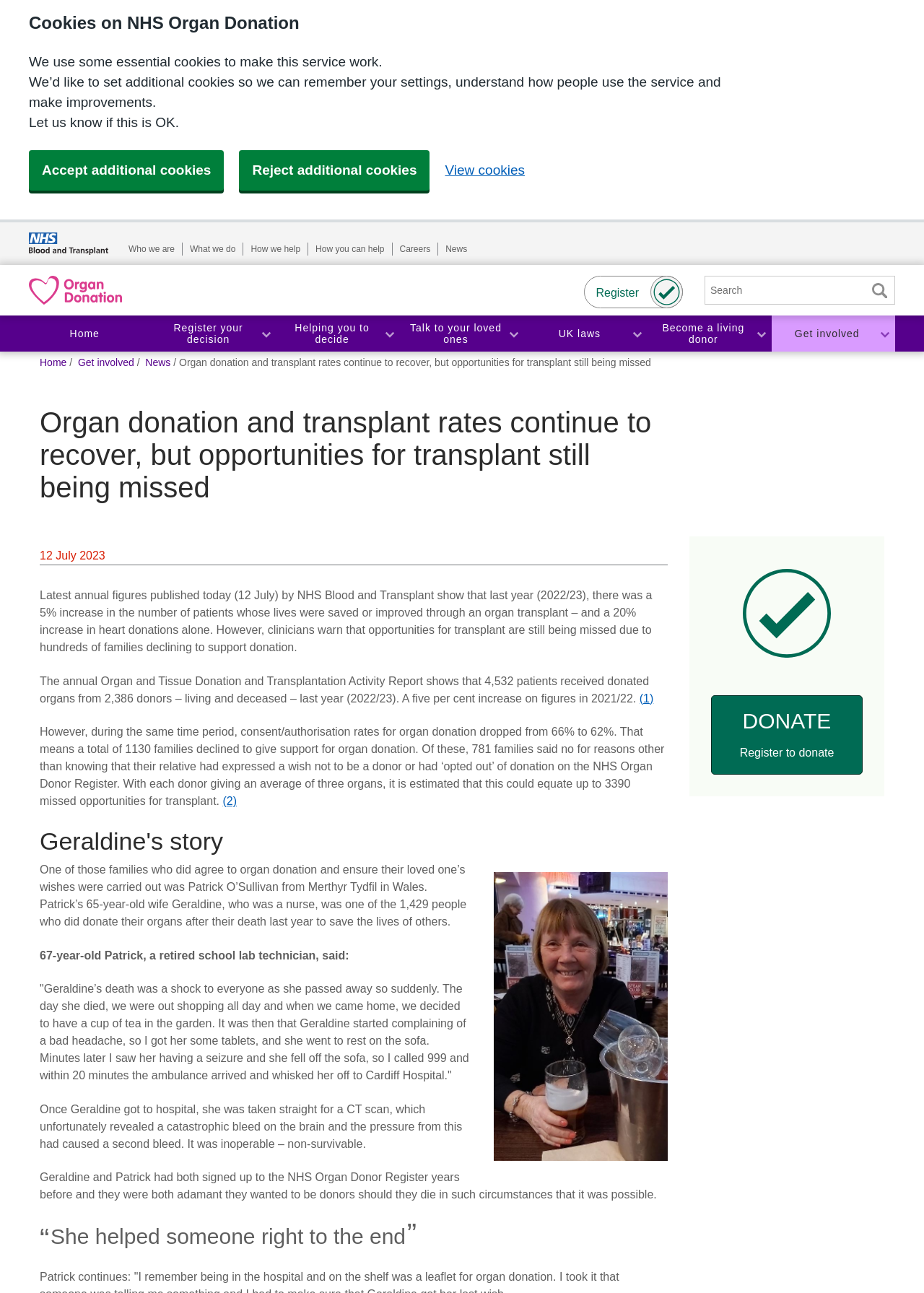What is the average number of organs donated by each donor?
Based on the image, answer the question with as much detail as possible.

The webpage estimates that the 781 families who declined to give support for organ donation could have resulted in up to 3,390 missed opportunities for transplant, assuming each donor gives an average of three organs.